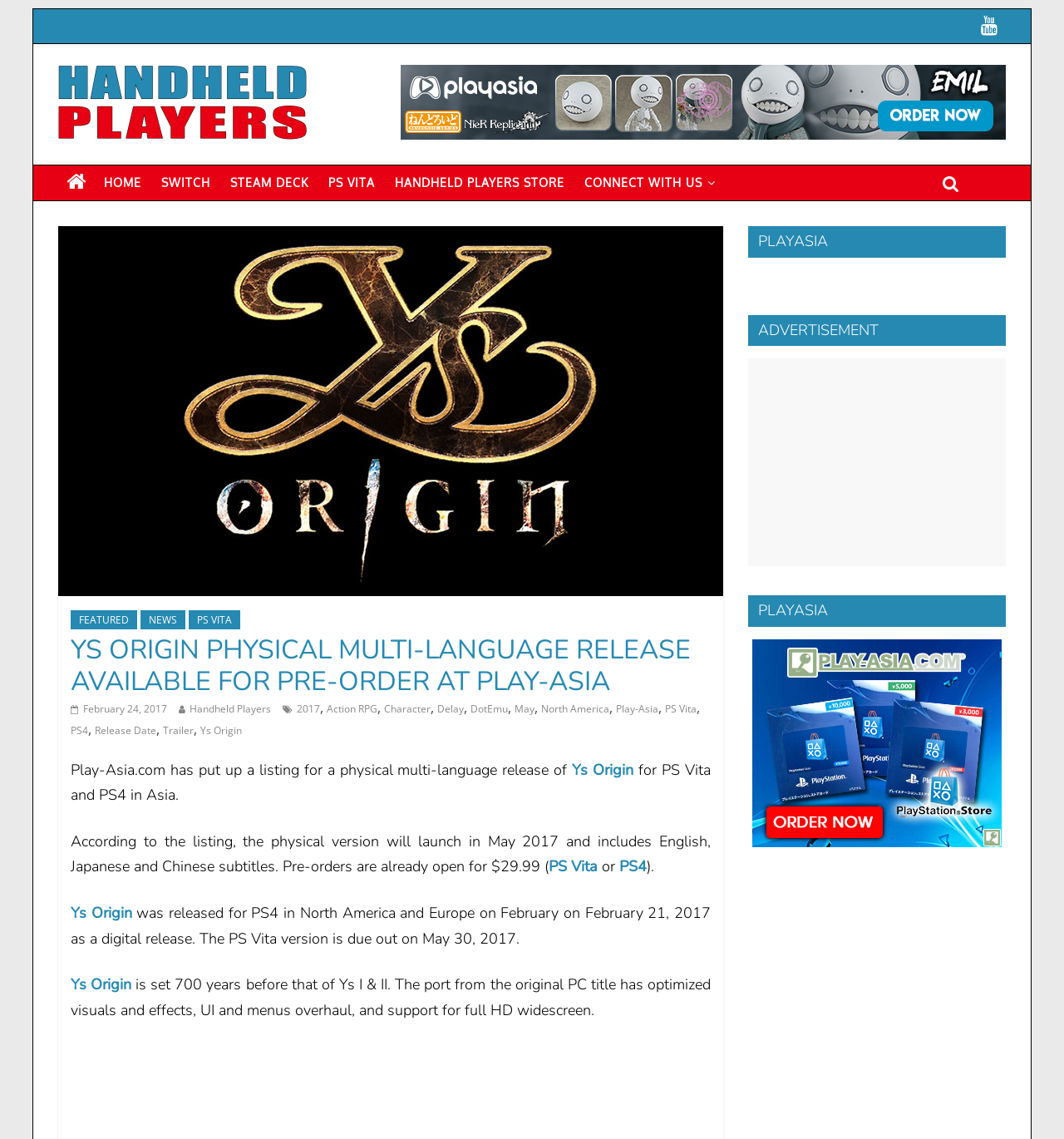Provide a brief response using a word or short phrase to this question:
What is the game being discussed?

Ys Origin